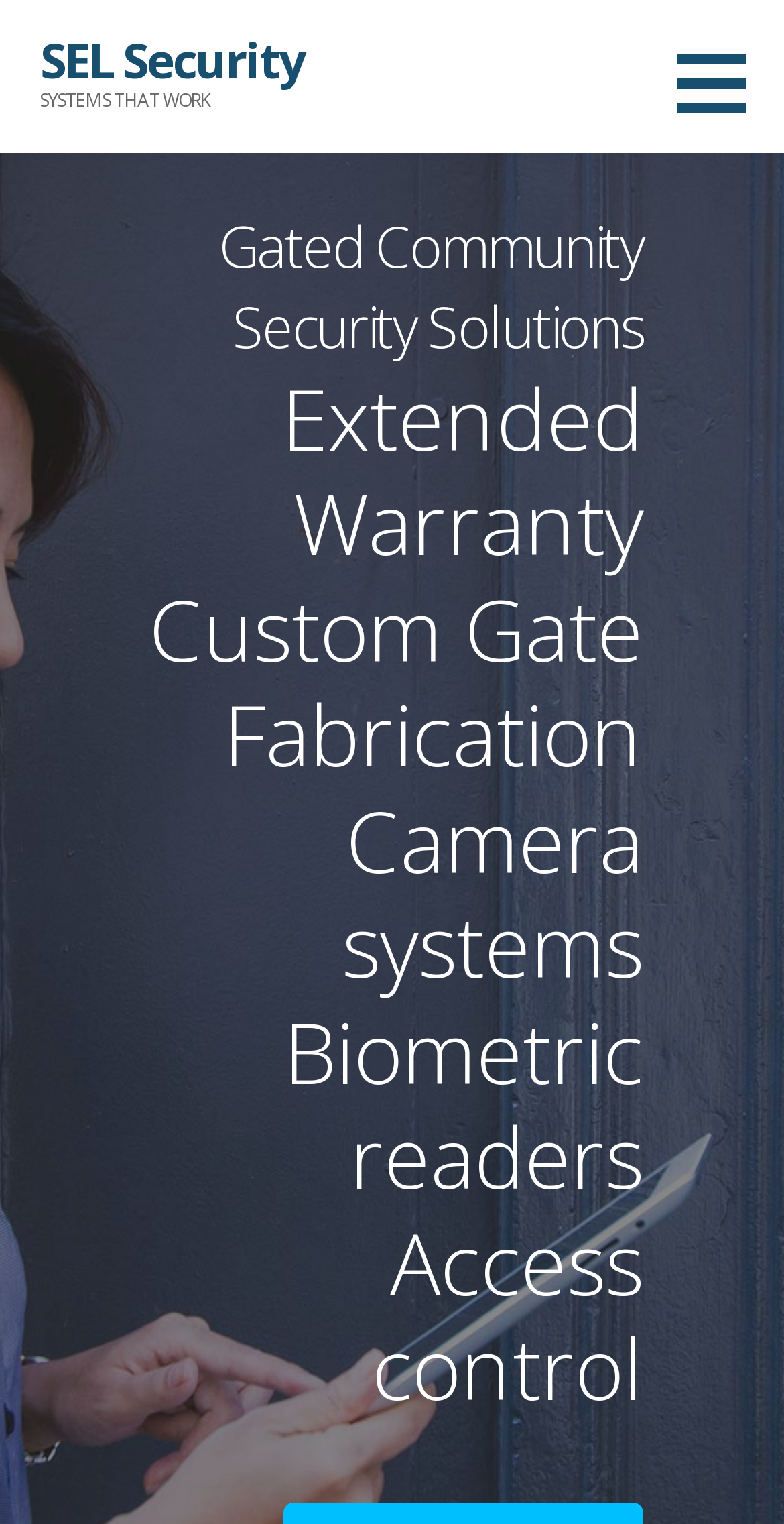What is one of the services provided? Based on the screenshot, please respond with a single word or phrase.

Custom gate fabrication